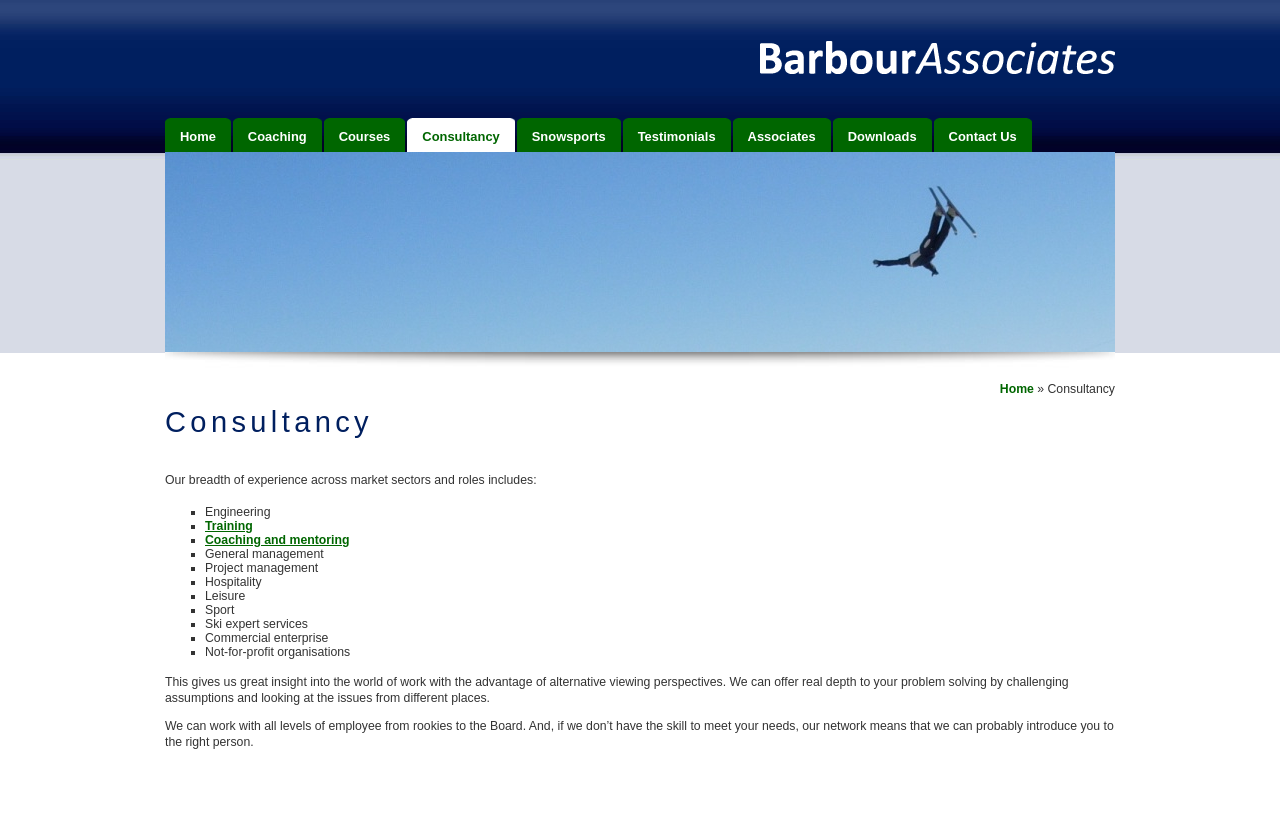Identify the bounding box coordinates for the region to click in order to carry out this instruction: "Click on the Training link". Provide the coordinates using four float numbers between 0 and 1, formatted as [left, top, right, bottom].

[0.16, 0.631, 0.197, 0.648]